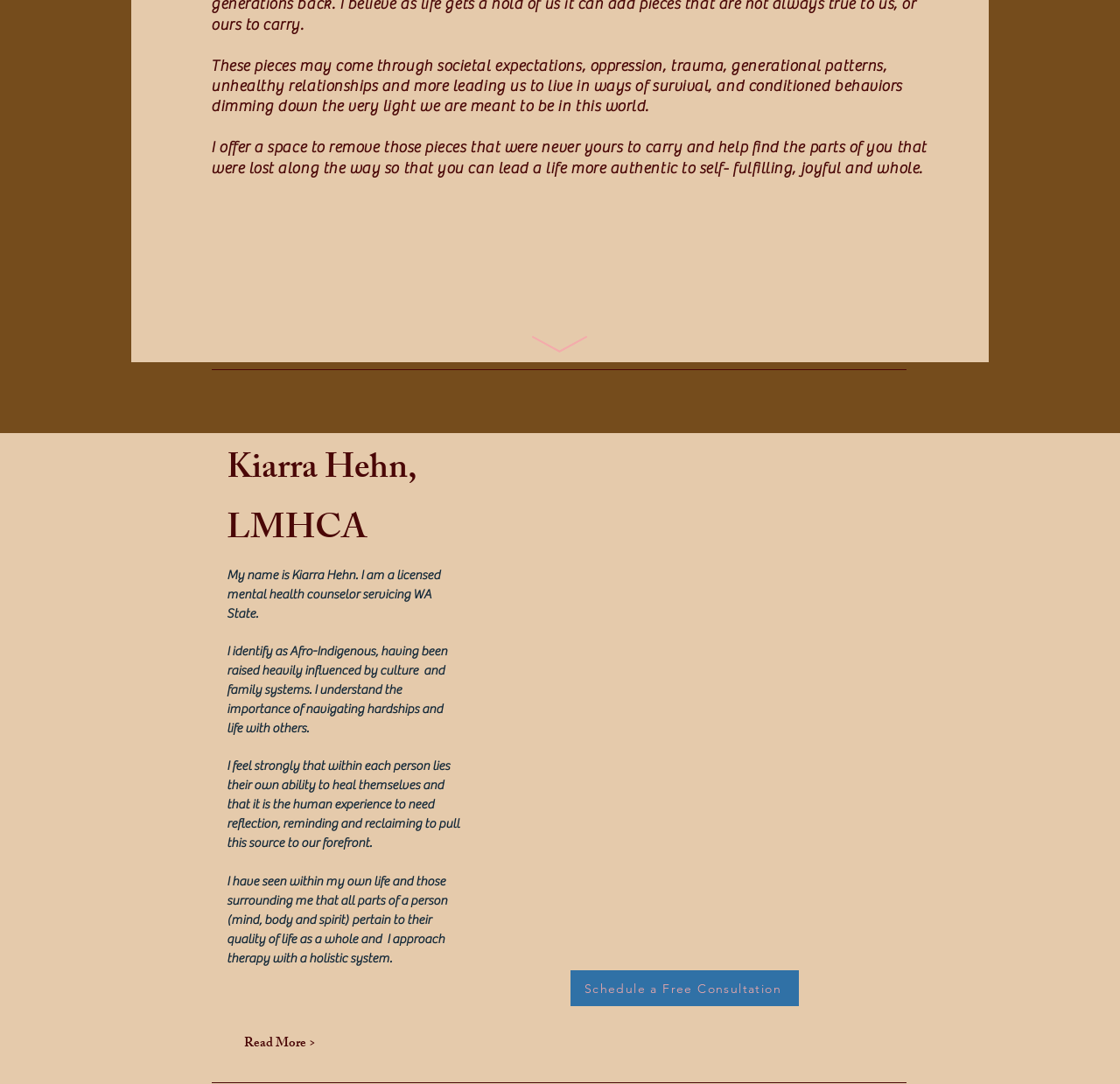Locate the bounding box of the UI element defined by this description: "Schedule a Free Consultation". The coordinates should be given as four float numbers between 0 and 1, formatted as [left, top, right, bottom].

[0.509, 0.895, 0.713, 0.928]